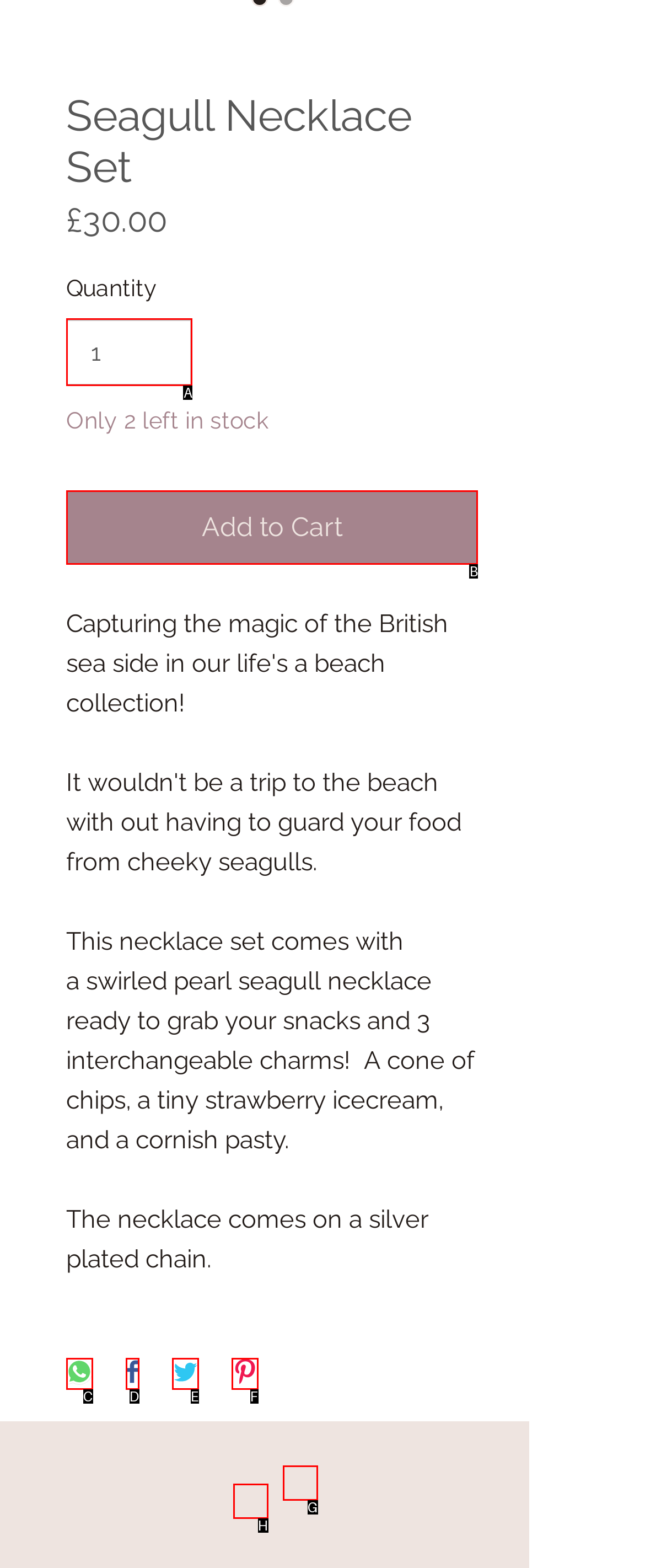Which HTML element should be clicked to perform the following task: Add to cart
Reply with the letter of the appropriate option.

B